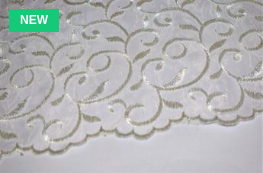What is the likely intended use of this fabric?
Give a single word or phrase answer based on the content of the image.

Quilting, patchwork, or craft projects